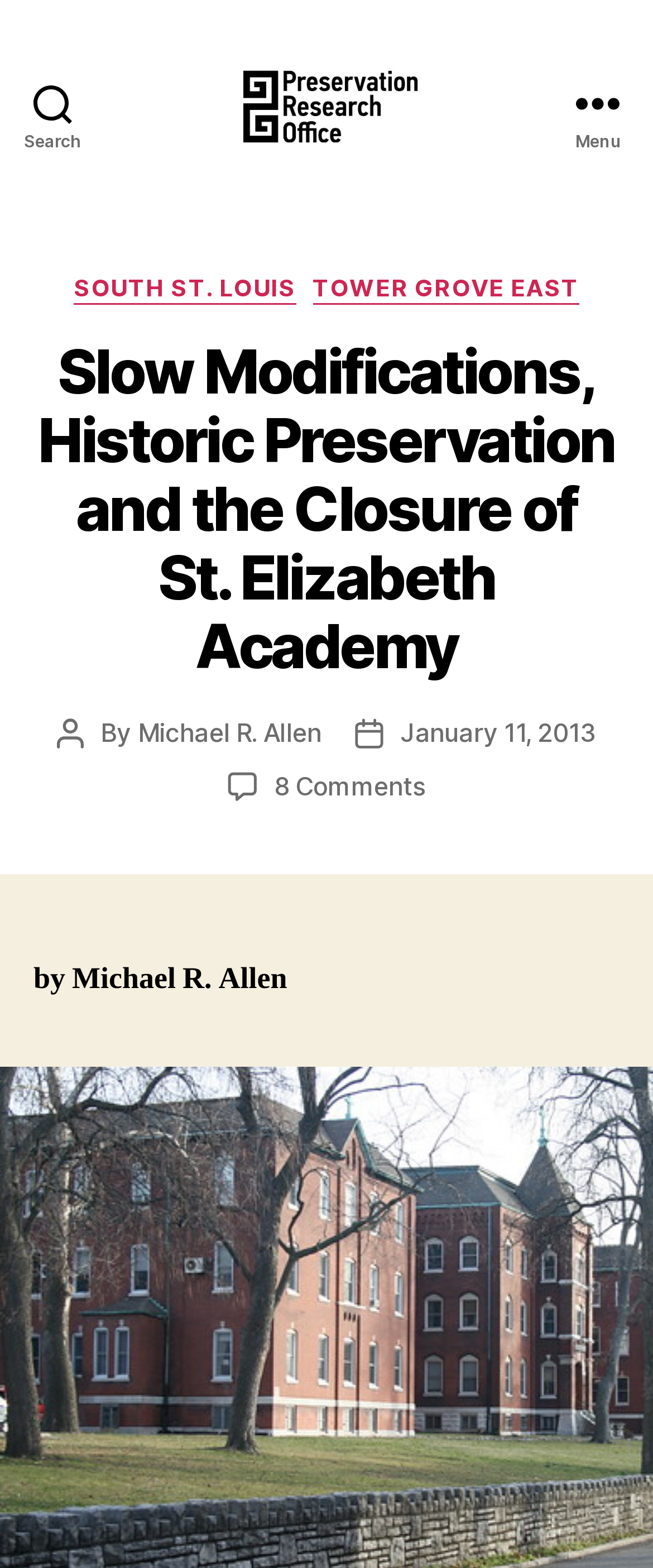Locate the bounding box of the UI element based on this description: "Tower Grove East". Provide four float numbers between 0 and 1 as [left, top, right, bottom].

[0.479, 0.174, 0.887, 0.194]